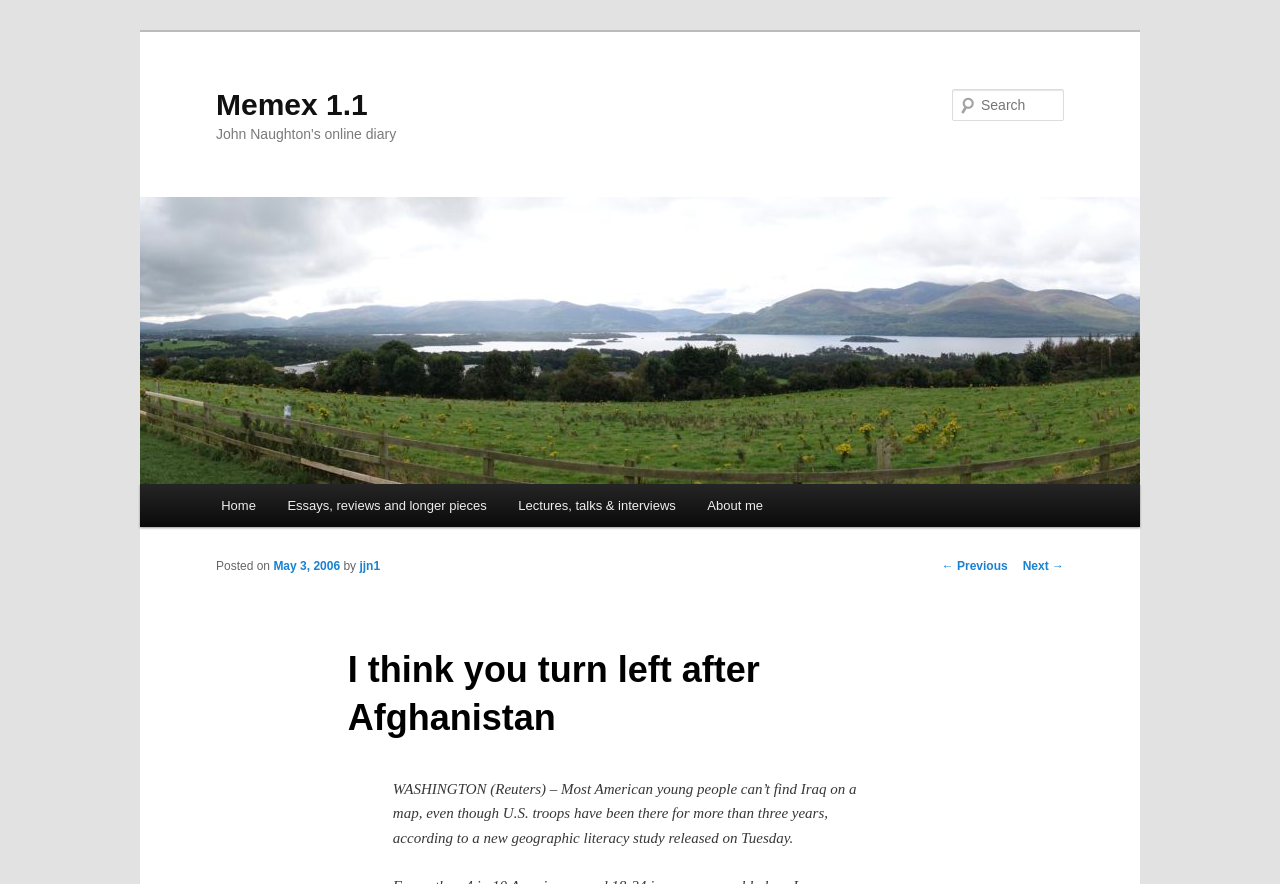What is the main topic of this post?
Using the screenshot, give a one-word or short phrase answer.

geographic literacy